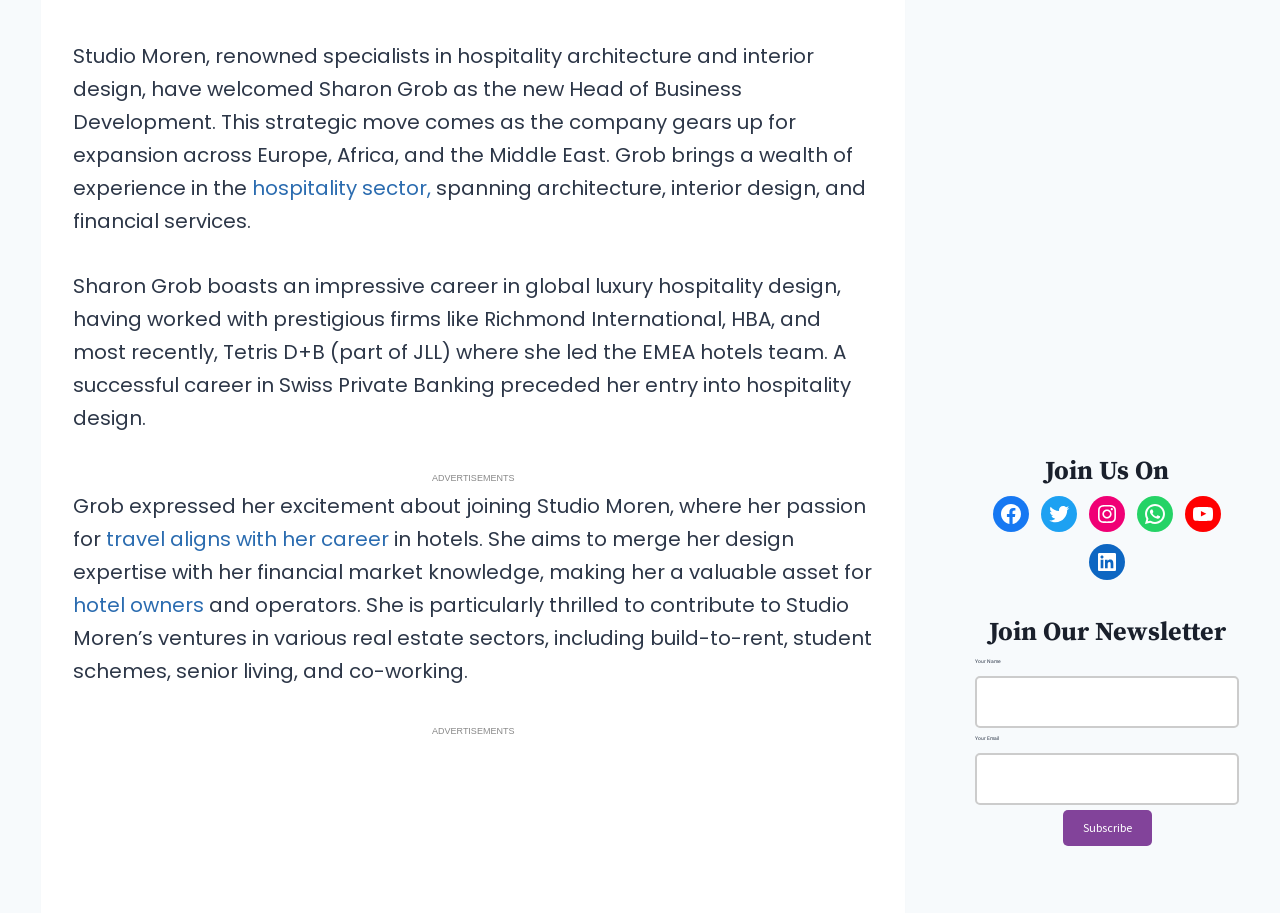Highlight the bounding box coordinates of the element that should be clicked to carry out the following instruction: "Click on the hospitality sector link". The coordinates must be given as four float numbers ranging from 0 to 1, i.e., [left, top, right, bottom].

[0.197, 0.191, 0.337, 0.222]